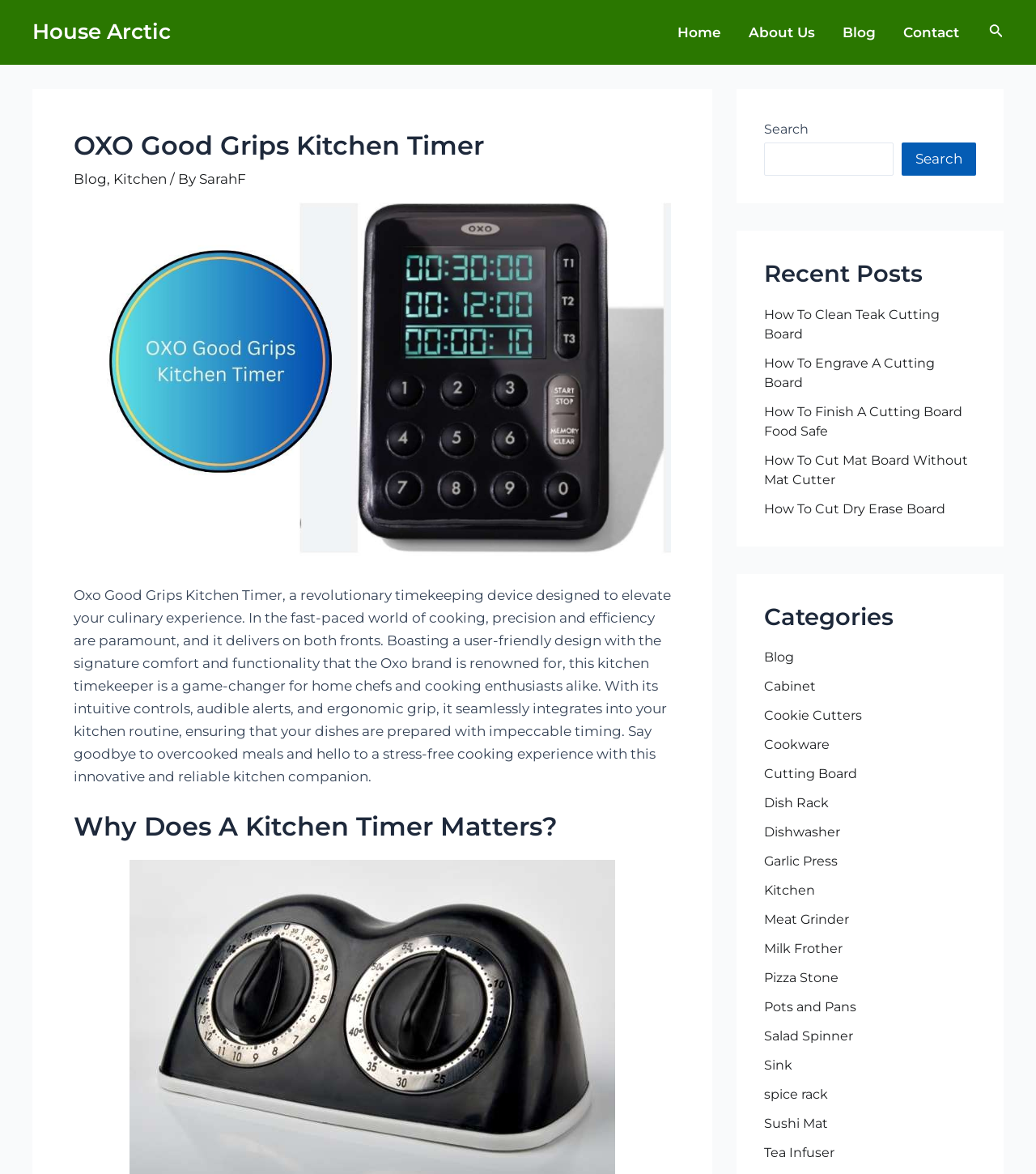What is the purpose of the kitchen timer?
Based on the visual, give a brief answer using one word or a short phrase.

To elevate culinary experience